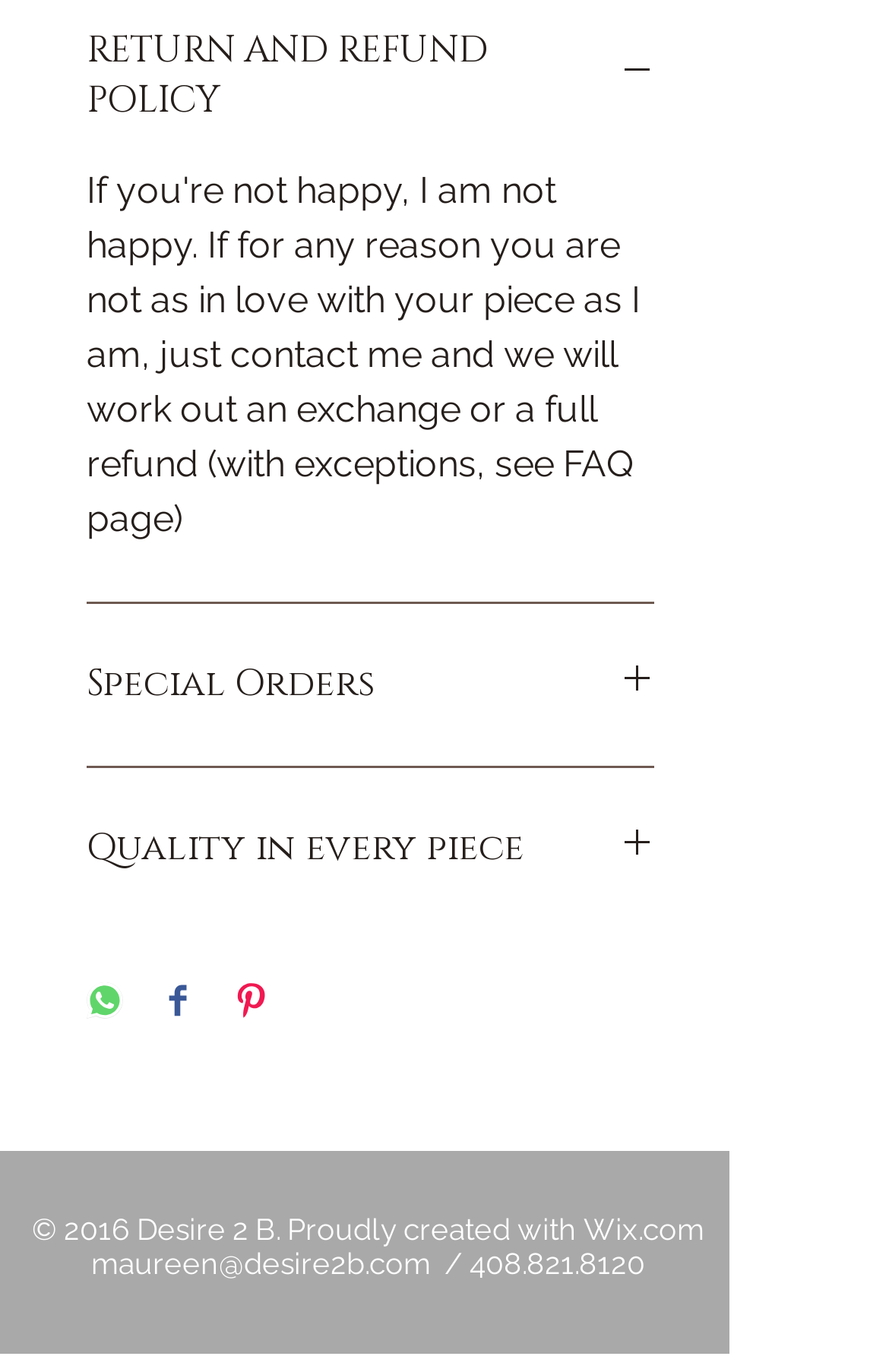What is the purpose of the 'RETURN AND REFUND POLICY' button?
Based on the image content, provide your answer in one word or a short phrase.

To view return and refund policy